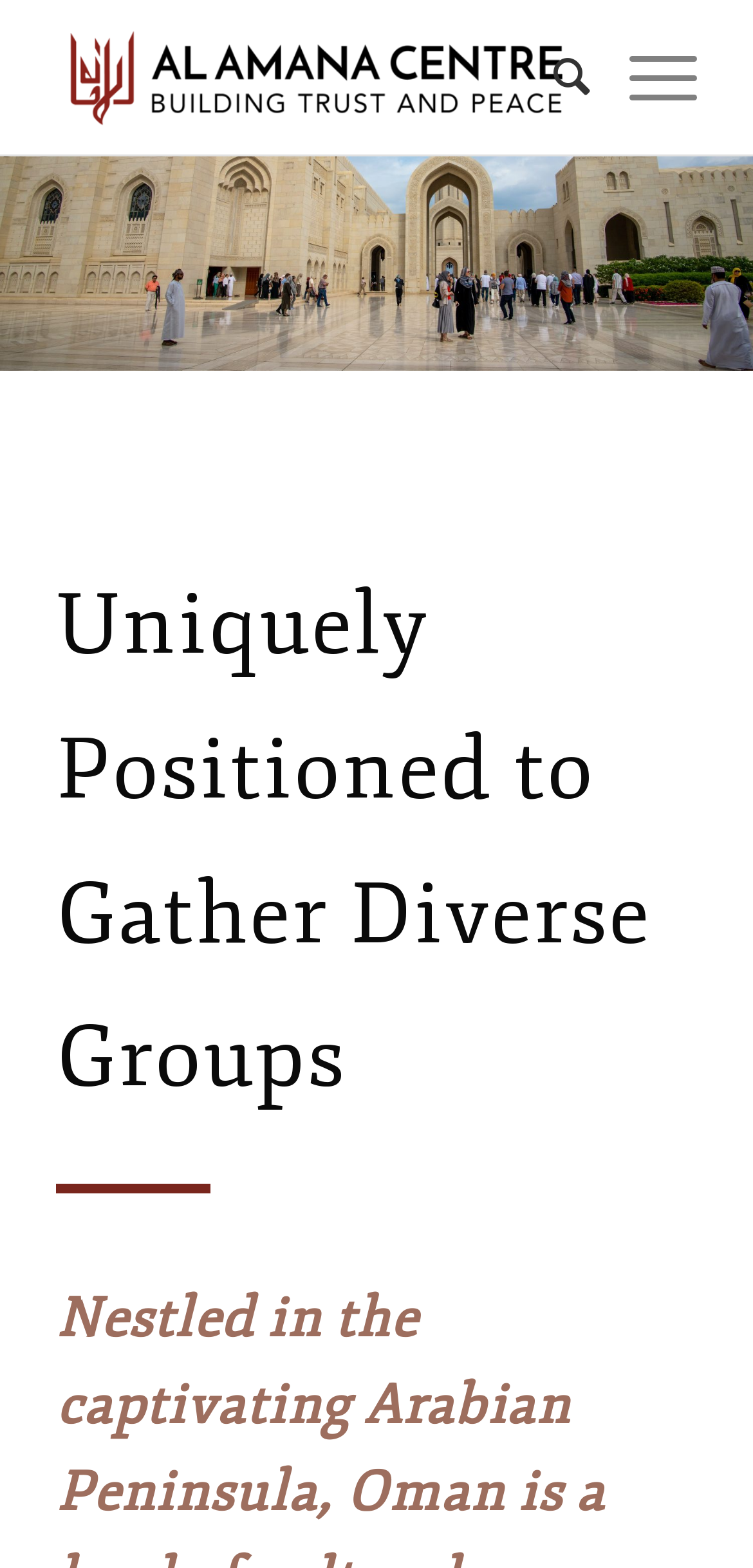Is there an image on the page?
Please provide a single word or phrase as the answer based on the screenshot.

Yes